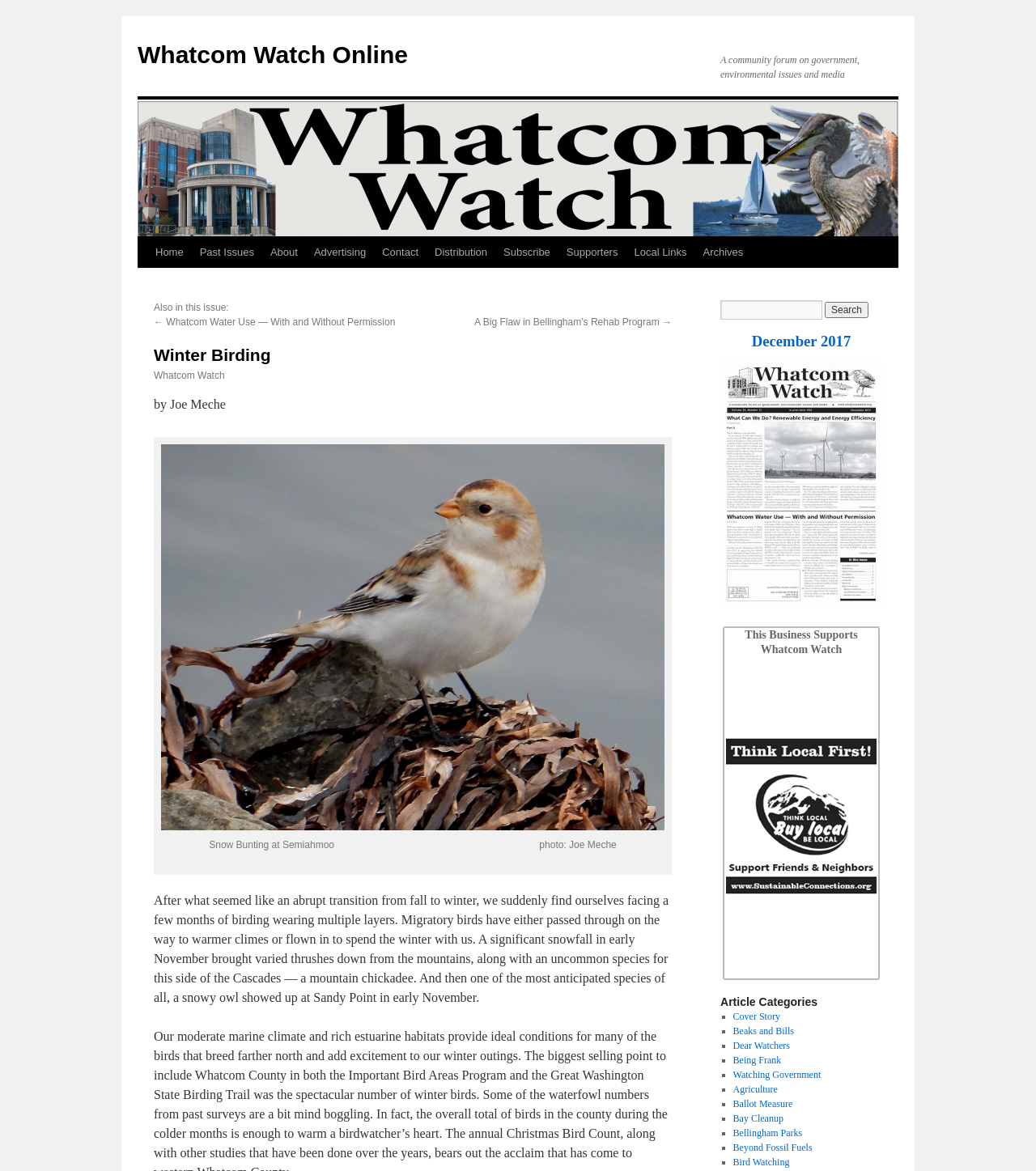Give a detailed account of the webpage, highlighting key information.

The webpage is about Winter Birding, a community forum focused on government, environmental issues, and media. At the top, there is a navigation menu with links to "Home", "Past Issues", "About", "Advertising", "Contact", "Distribution", "Subscribe", "Supporters", "Local Links", and "Archives". Below the navigation menu, there is a section with links to articles, including "Whatcom Water Use — With and Without Permission" and "A Big Flaw in Bellingham’s Rehab Program". 

To the left of the article links, there is a heading "Winter Birding" followed by a subheading "Whatcom Watch" and an author's name "by Joe Meche". Below the author's name, there is a large image of a Snow Bunting at Semiahmoo, credited to Joe Meche. 

The main article "Winter Birding" is a descriptive piece about birding in the winter season, mentioning the sudden transition from fall to winter and the arrival of migratory birds. The article also mentions a significant snowfall in early November that brought varied thrushes down from the mountains, along with an uncommon species for this side of the Cascades, a mountain chickadee, and a snowy owl that showed up at Sandy Point in early November.

To the right of the article, there is a search bar with a "Search" button. Below the search bar, there is a link to "December 2017" and a section labeled "This Business Supports Whatcom Watch". 

Further down the page, there is a section labeled "Article Categories" with a list of categories, including "Cover Story", "Beaks and Bills", "Dear Watchers", "Being Frank", "Watching Government", "Agriculture", "Ballot Measure", "Bay Cleanup", "Bellingham Parks", "Beyond Fossil Fuels", and "Bird Watching". Each category is marked with a bullet point.